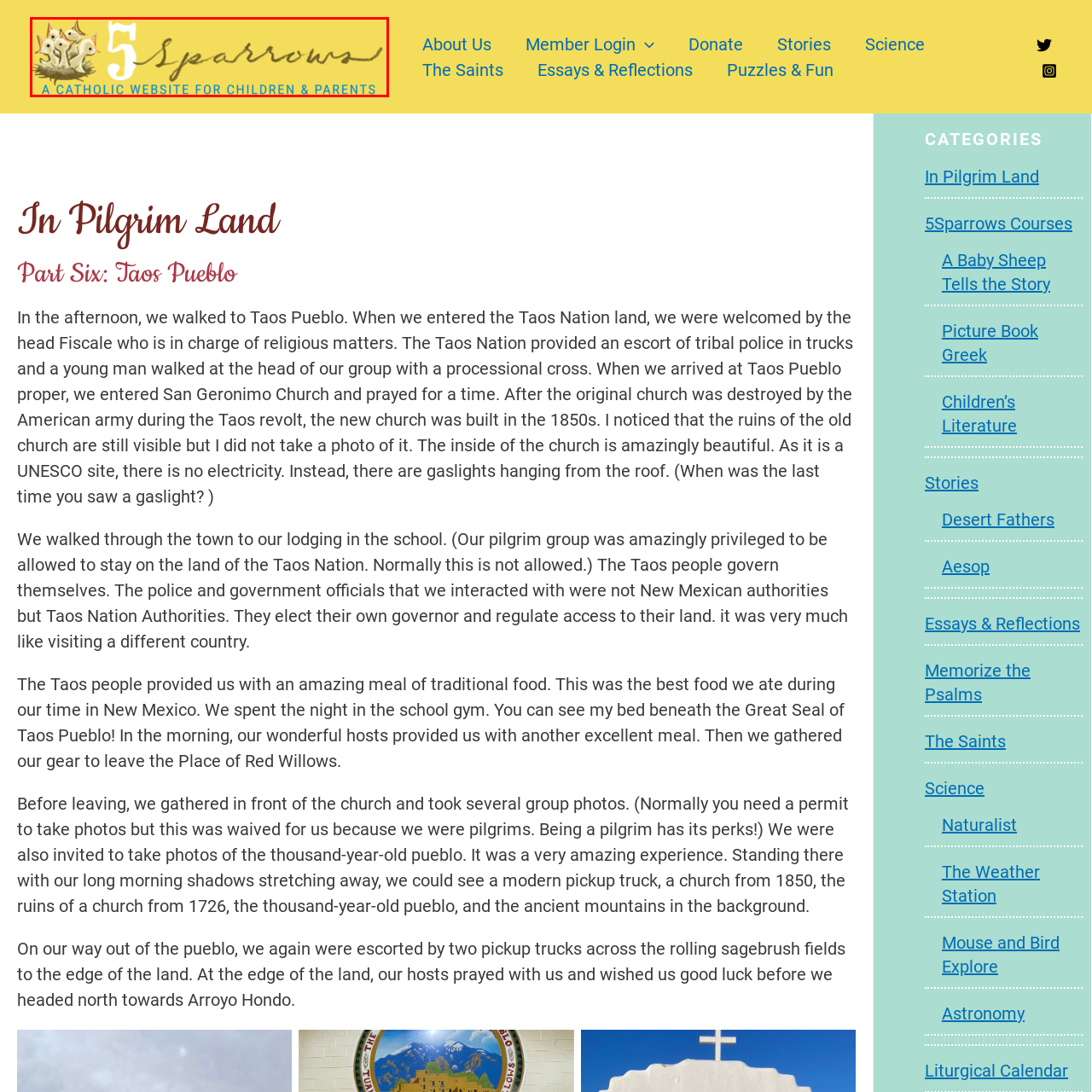Inspect the image outlined by the red box and answer the question using a single word or phrase:
What is the color of the background?

Yellow